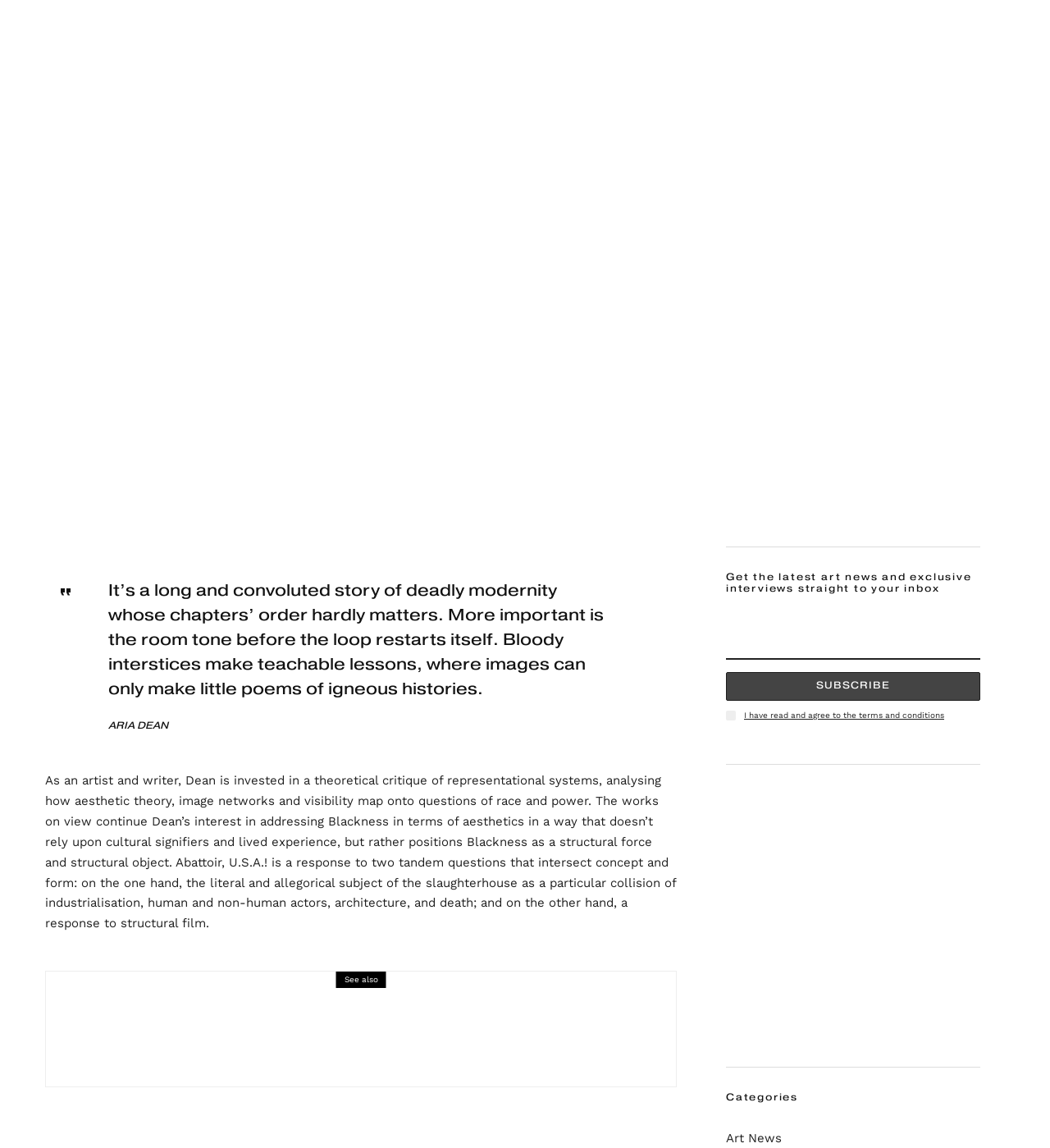What is the purpose of the textbox below the heading 'Get the latest art news and exclusive interviews straight to your inbox'?
Please provide a comprehensive answer based on the information in the image.

The textbox is below the heading 'Get the latest art news and exclusive interviews straight to your inbox' and has a button 'Subscribe' next to it, so the purpose of the textbox is to input an email address to subscribe to the newsletter.